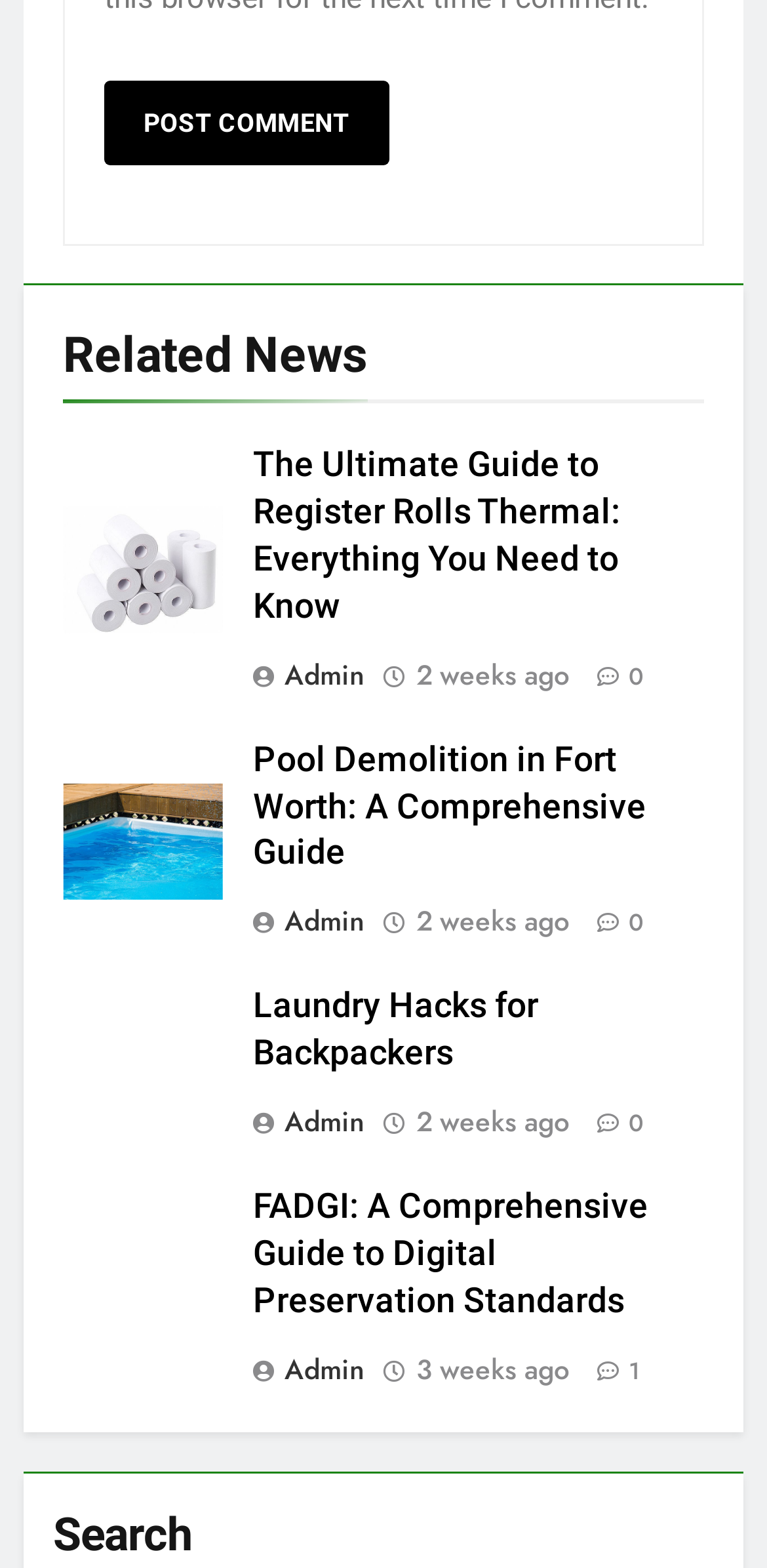What is the author of the third article?
Provide a one-word or short-phrase answer based on the image.

Admin